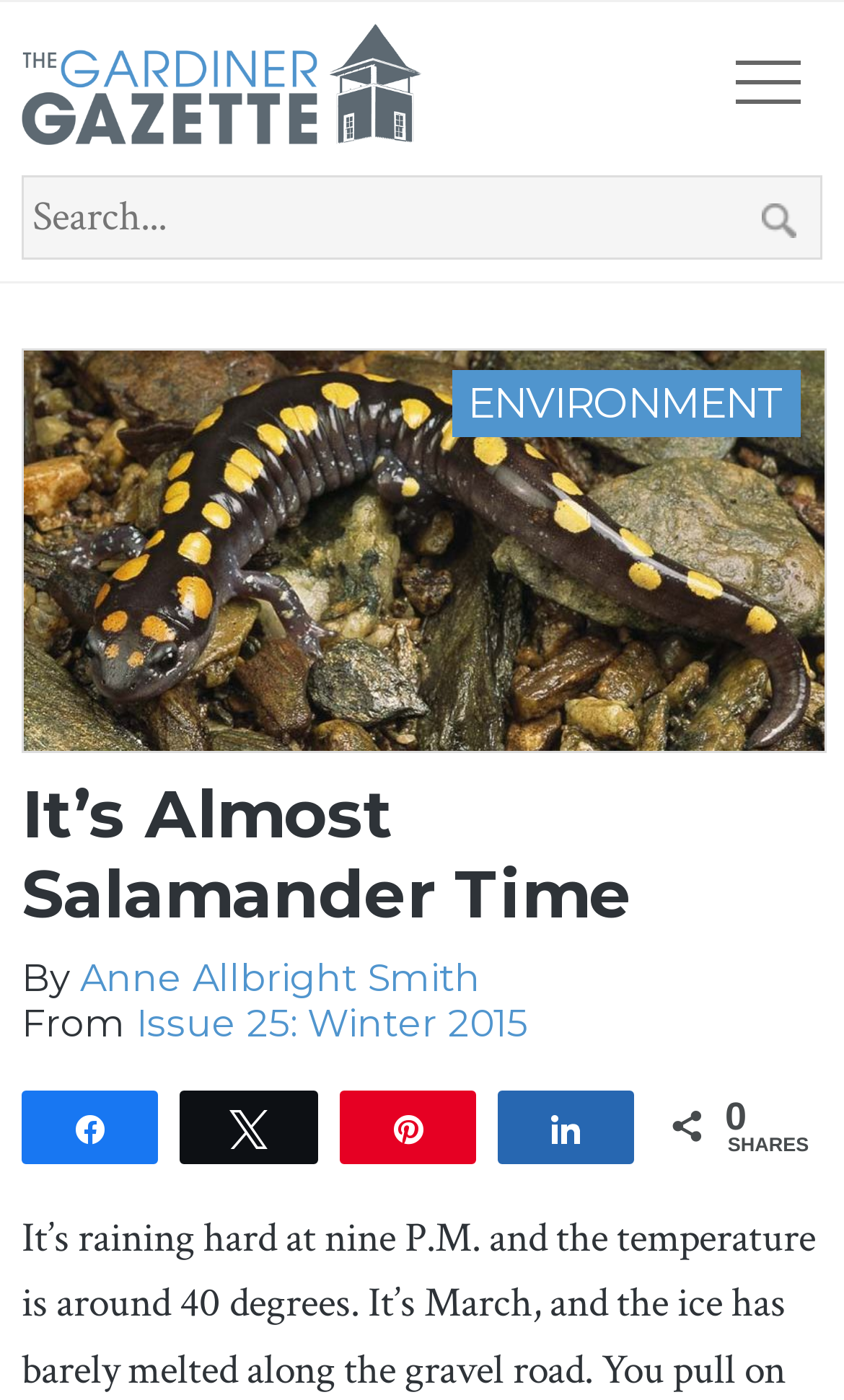What is the name of the publication?
From the details in the image, answer the question comprehensively.

The name of the publication can be found in the link 'The Gardiner Gazette' which is located at the top of the webpage, and also in the image with the same name.